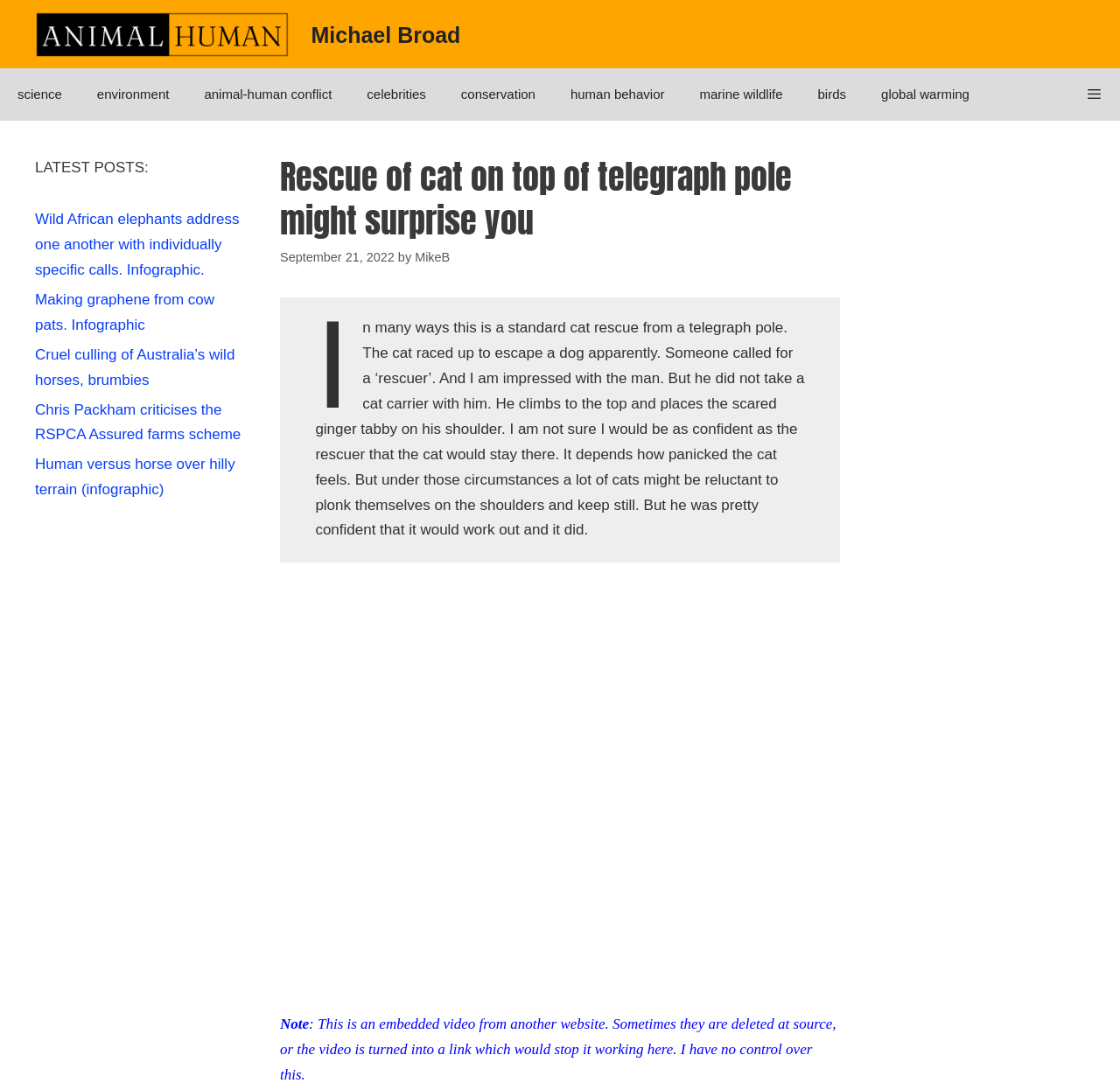How many paragraphs are there in the main article?
Based on the image, give a one-word or short phrase answer.

1